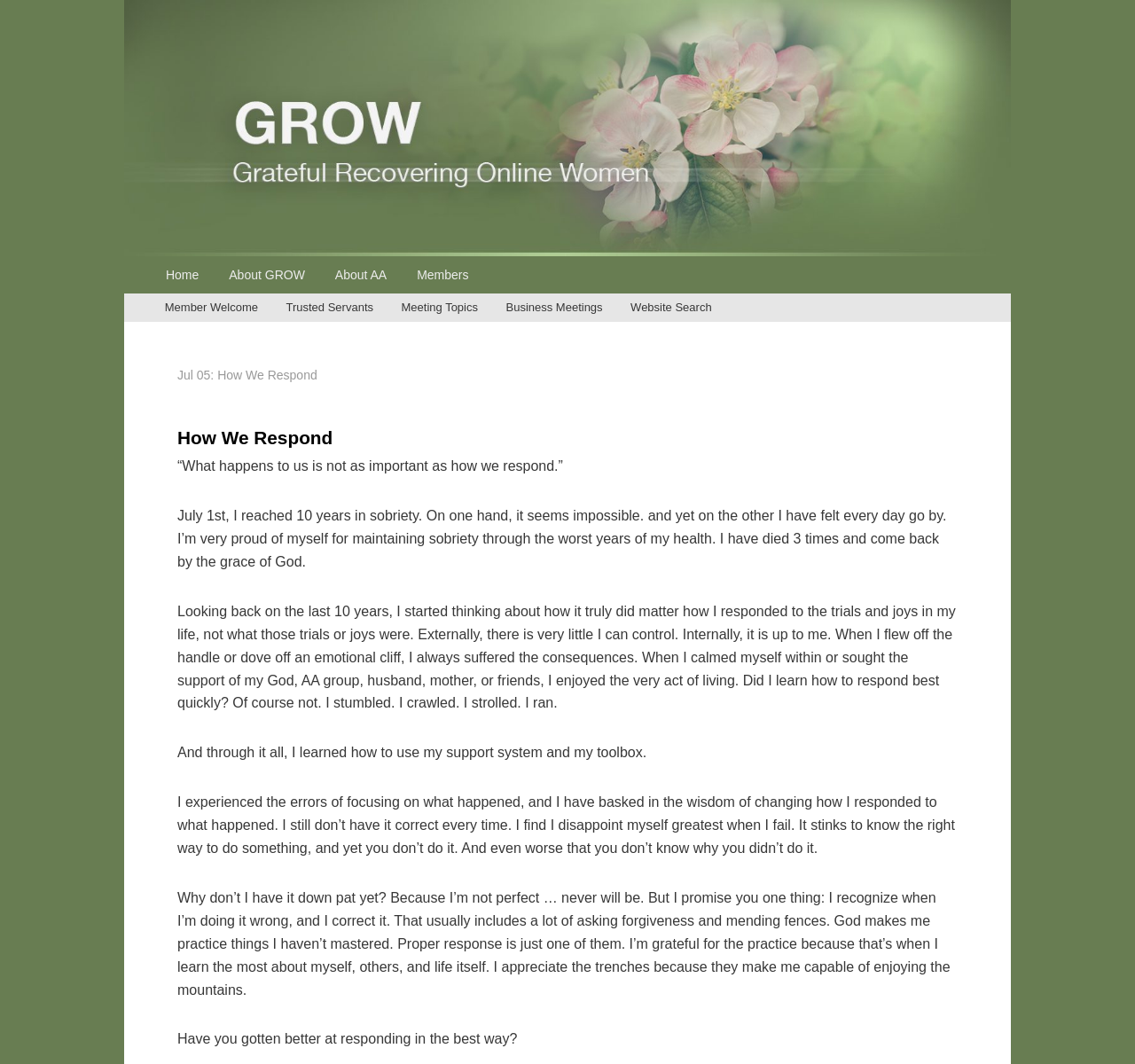How many paragraphs are in the article?
Please respond to the question with a detailed and thorough explanation.

The article's content is divided into six paragraphs, each represented by a StaticText element. These paragraphs discuss the author's experience with sobriety and how they have learned to respond to life's challenges.